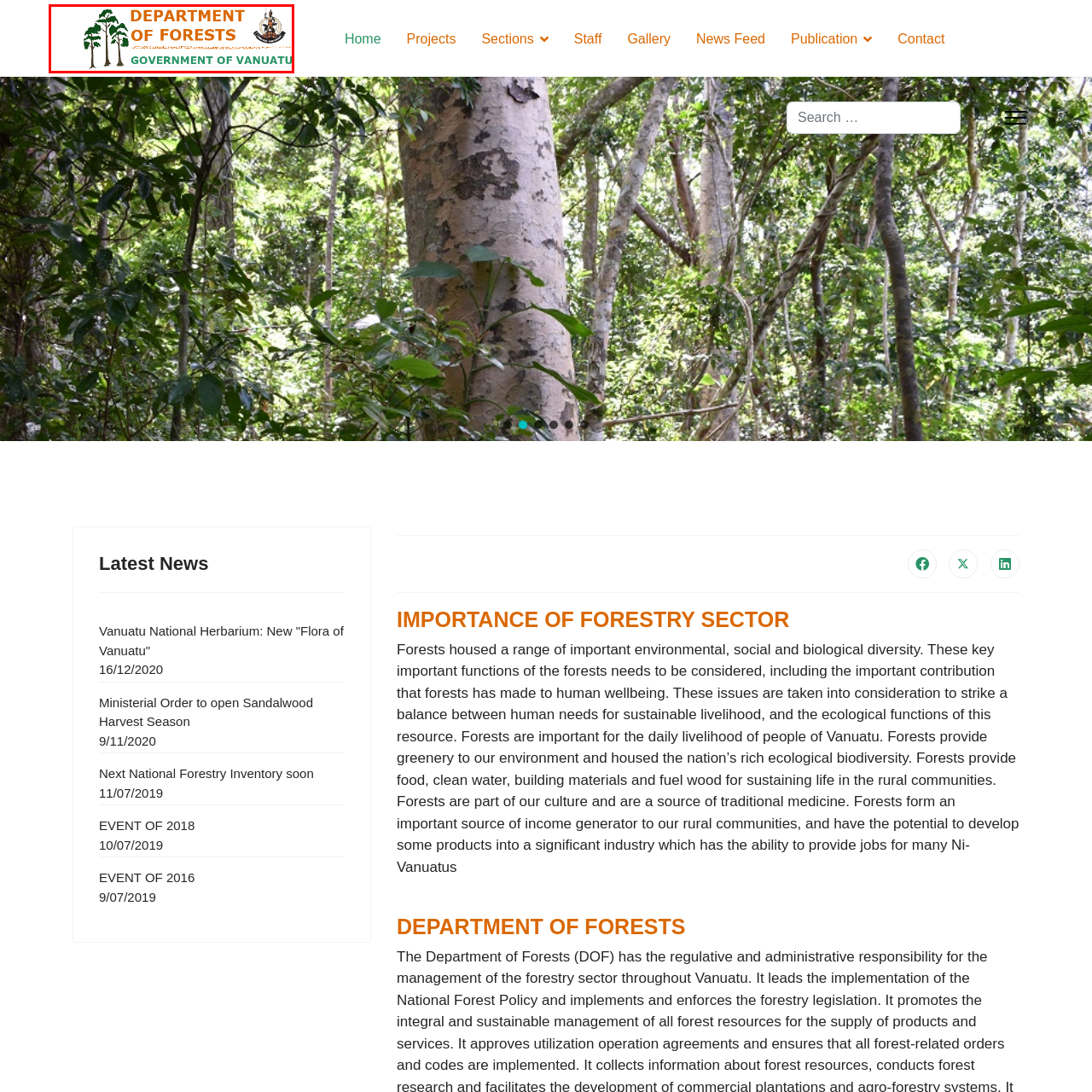What is on the right side of the logo?
Observe the image inside the red bounding box carefully and formulate a detailed answer based on what you can infer from the visual content.

The national emblem of Vanuatu is displayed on the right side of the logo, which represents the country's national identity and its commitment to sustainable forest management and biodiversity.